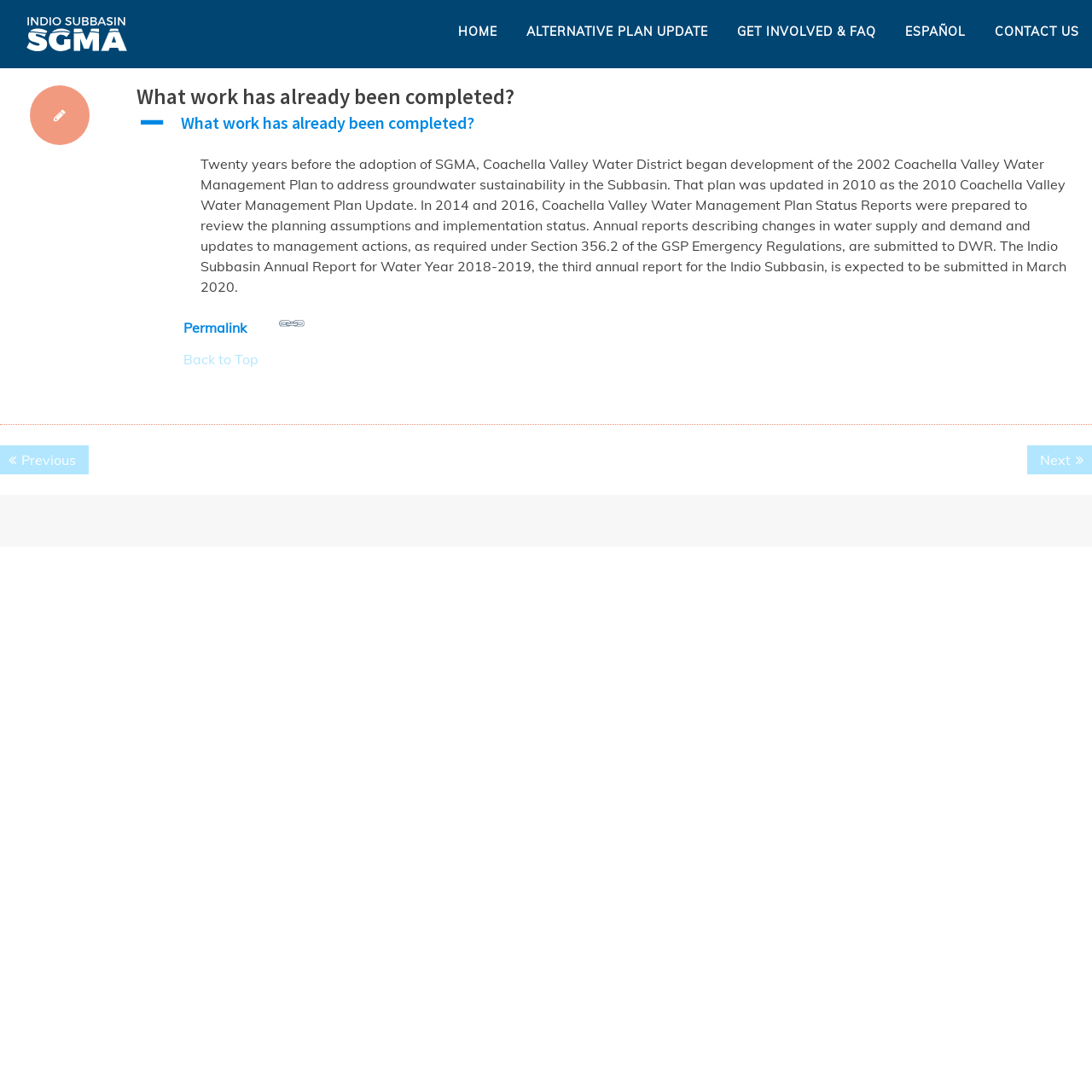Respond concisely with one word or phrase to the following query:
How many headings are in the article?

2